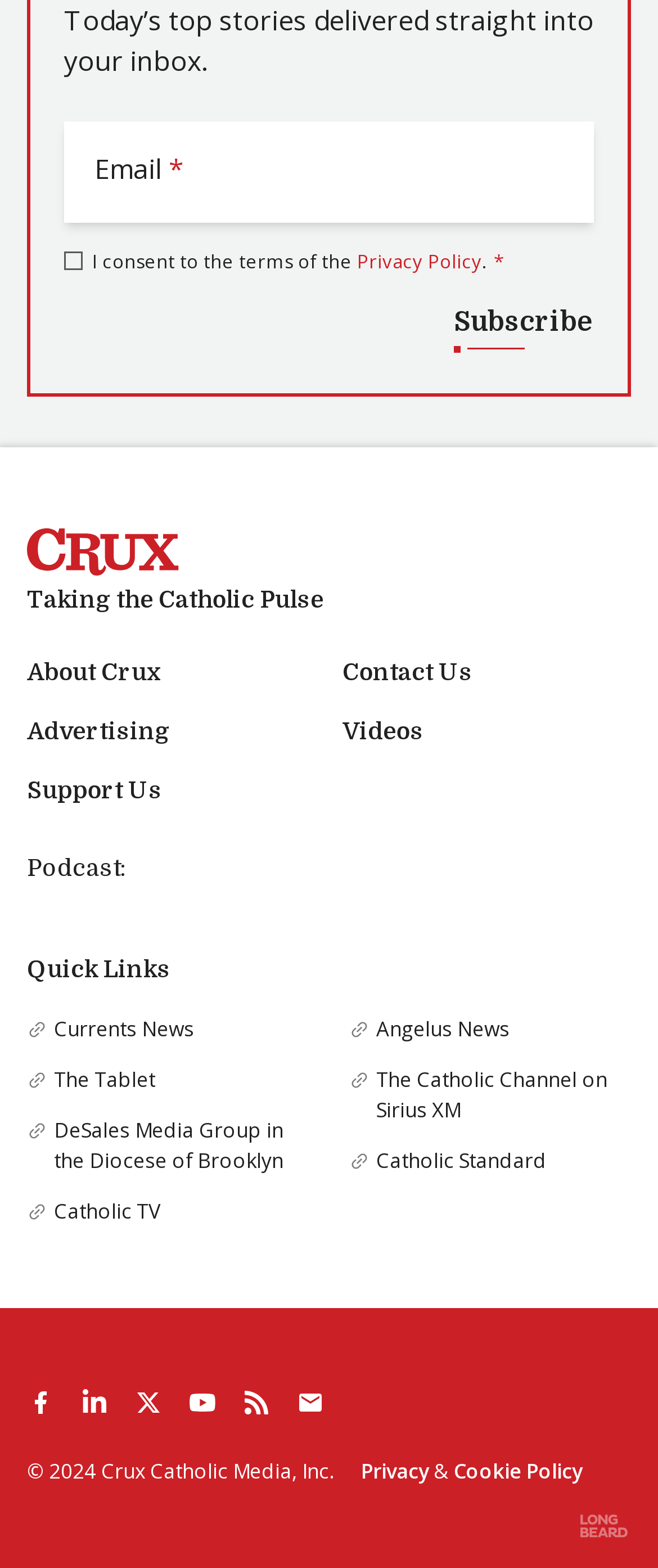Identify the bounding box of the UI element that matches this description: "Videos".

[0.521, 0.453, 0.644, 0.479]